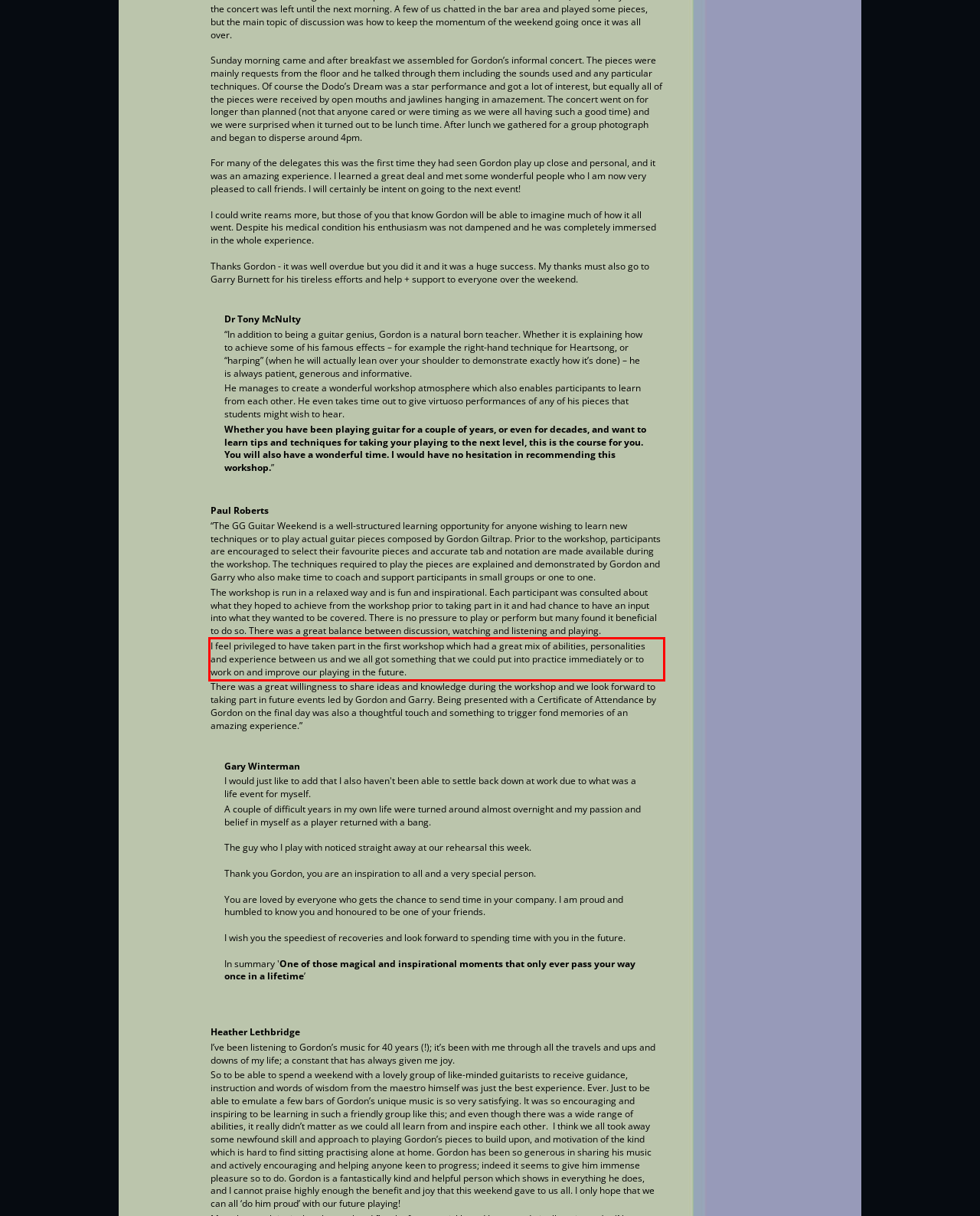Given a webpage screenshot with a red bounding box, perform OCR to read and deliver the text enclosed by the red bounding box.

I feel privileged to have taken part in the first workshop which had a great mix of abilities, personalities and experience between us and we all got something that we could put into practice immediately or to work on and improve our playing in the future.